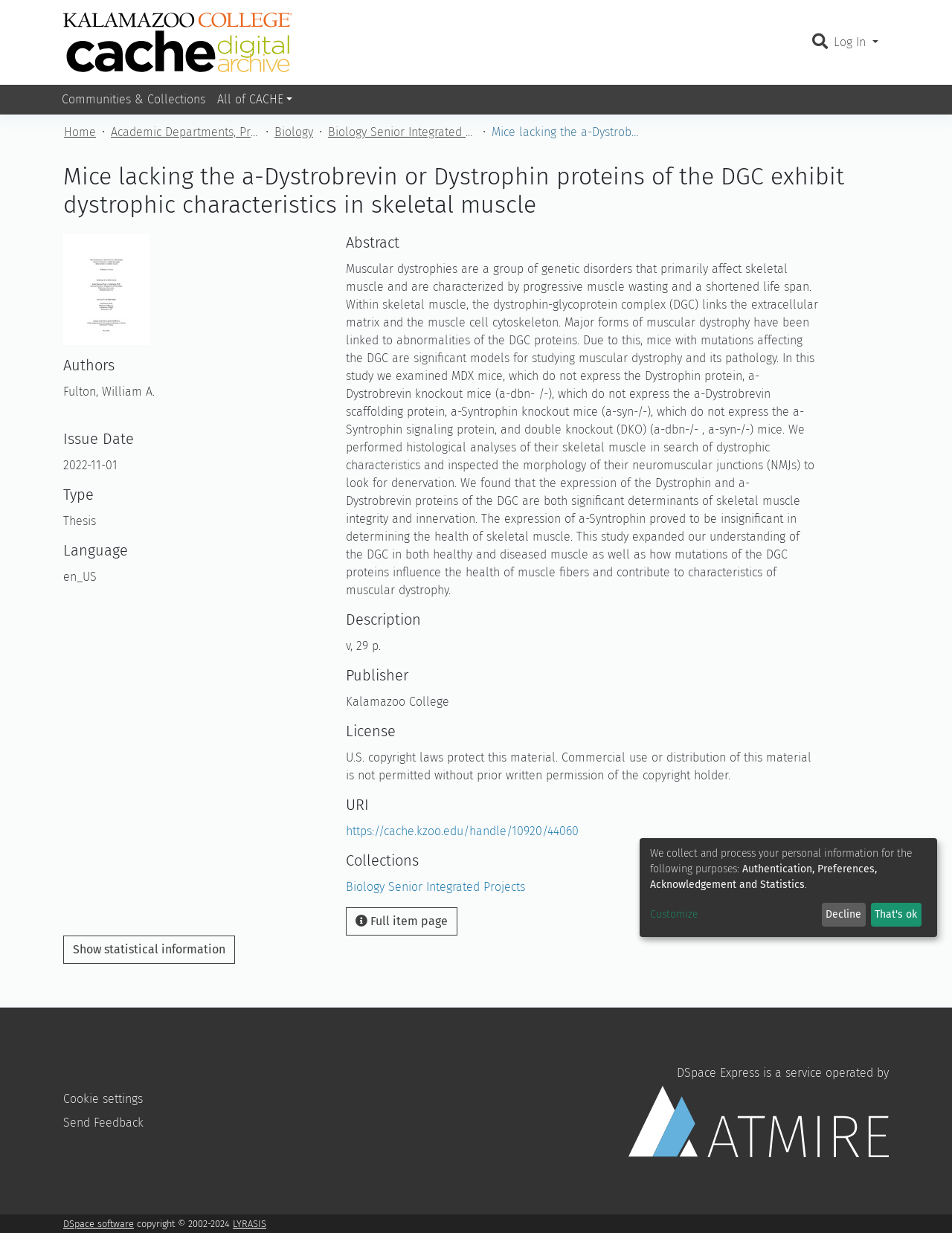By analyzing the image, answer the following question with a detailed response: What is the type of the thesis?

The type of the thesis can be found in the 'Type' section, which is a heading on the webpage. Under this heading, the text 'Thesis' is displayed, indicating the type of the thesis.